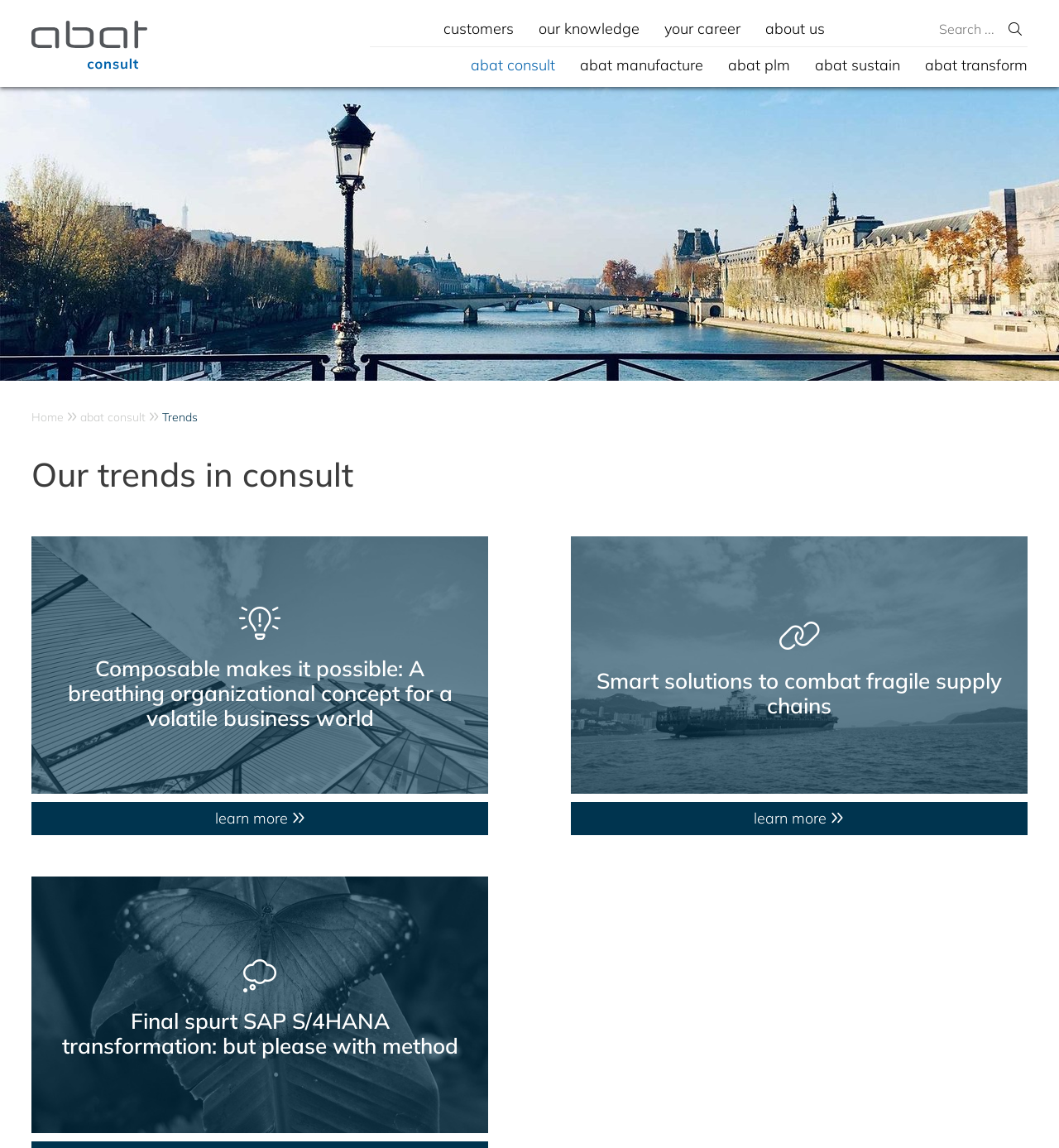Please find and report the bounding box coordinates of the element to click in order to perform the following action: "Go to customers page". The coordinates should be expressed as four float numbers between 0 and 1, in the format [left, top, right, bottom].

[0.418, 0.017, 0.485, 0.033]